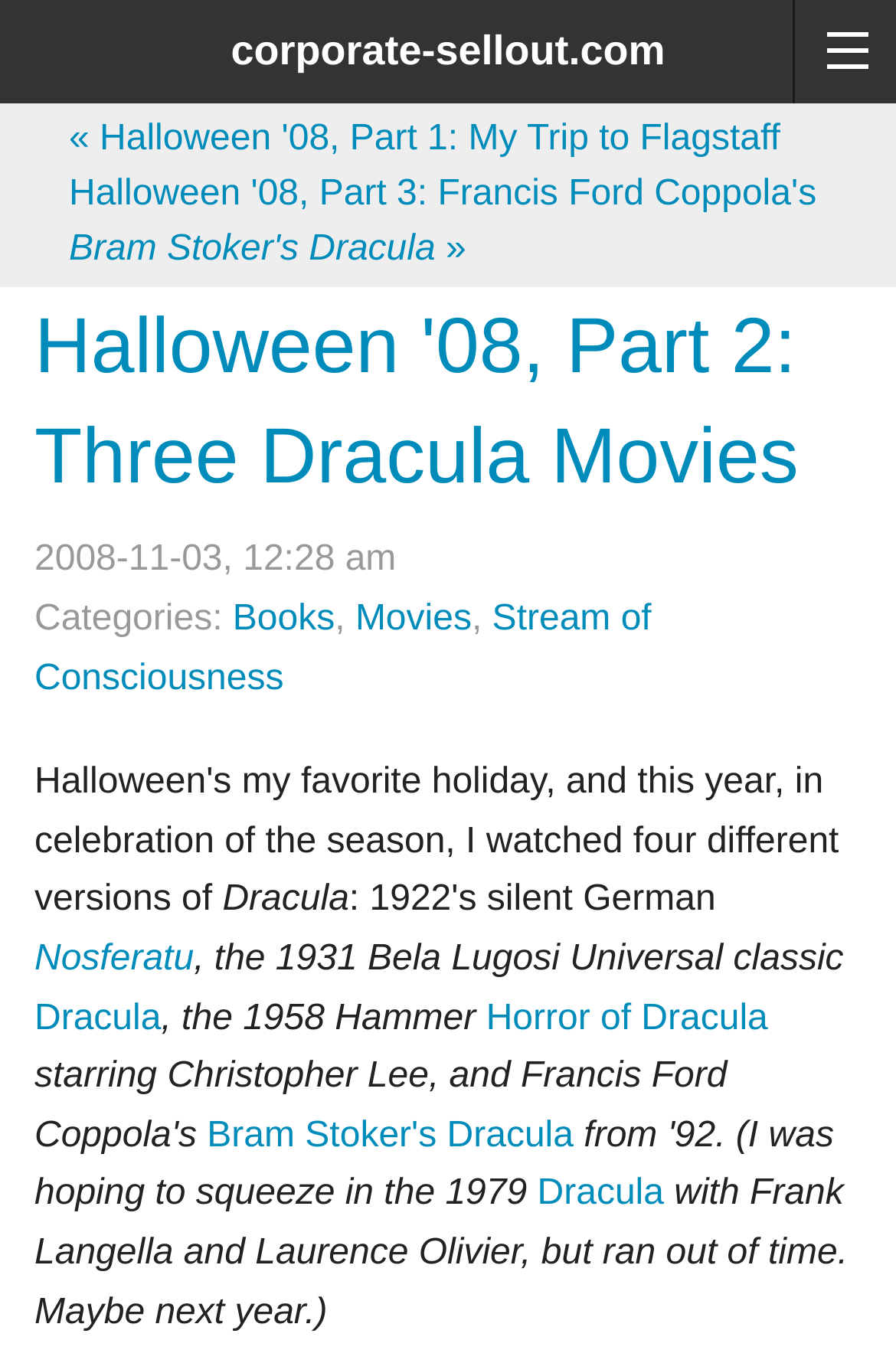Locate the bounding box coordinates of the element to click to perform the following action: 'read about Bram Stoker's Dracula'. The coordinates should be given as four float values between 0 and 1, in the form of [left, top, right, bottom].

[0.231, 0.827, 0.64, 0.855]